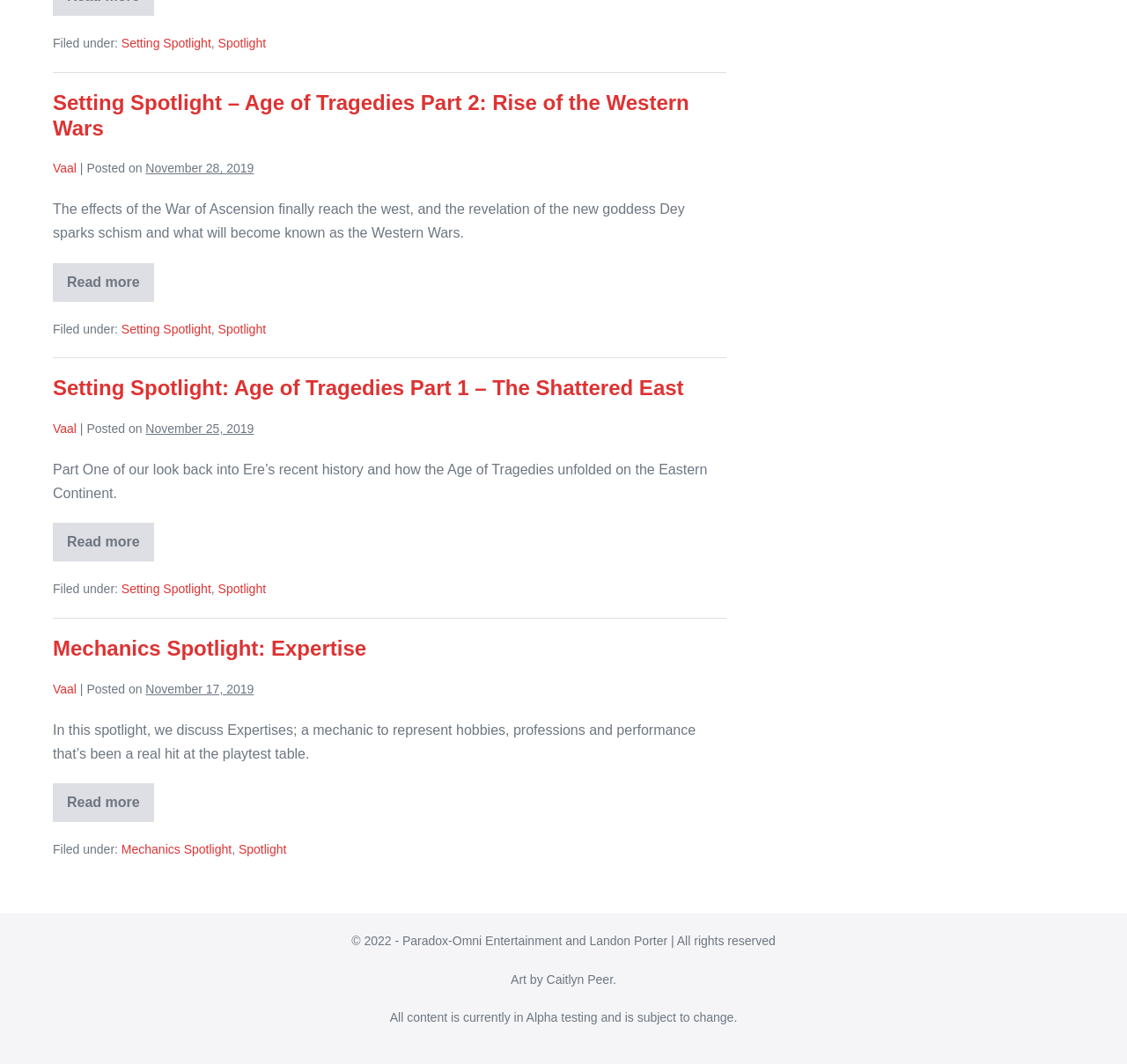Given the description of the UI element: "Read moreMechanics Spotlight: Expertise", predict the bounding box coordinates in the form of [left, top, right, bottom], with each value being a float between 0 and 1.

[0.047, 0.736, 0.136, 0.773]